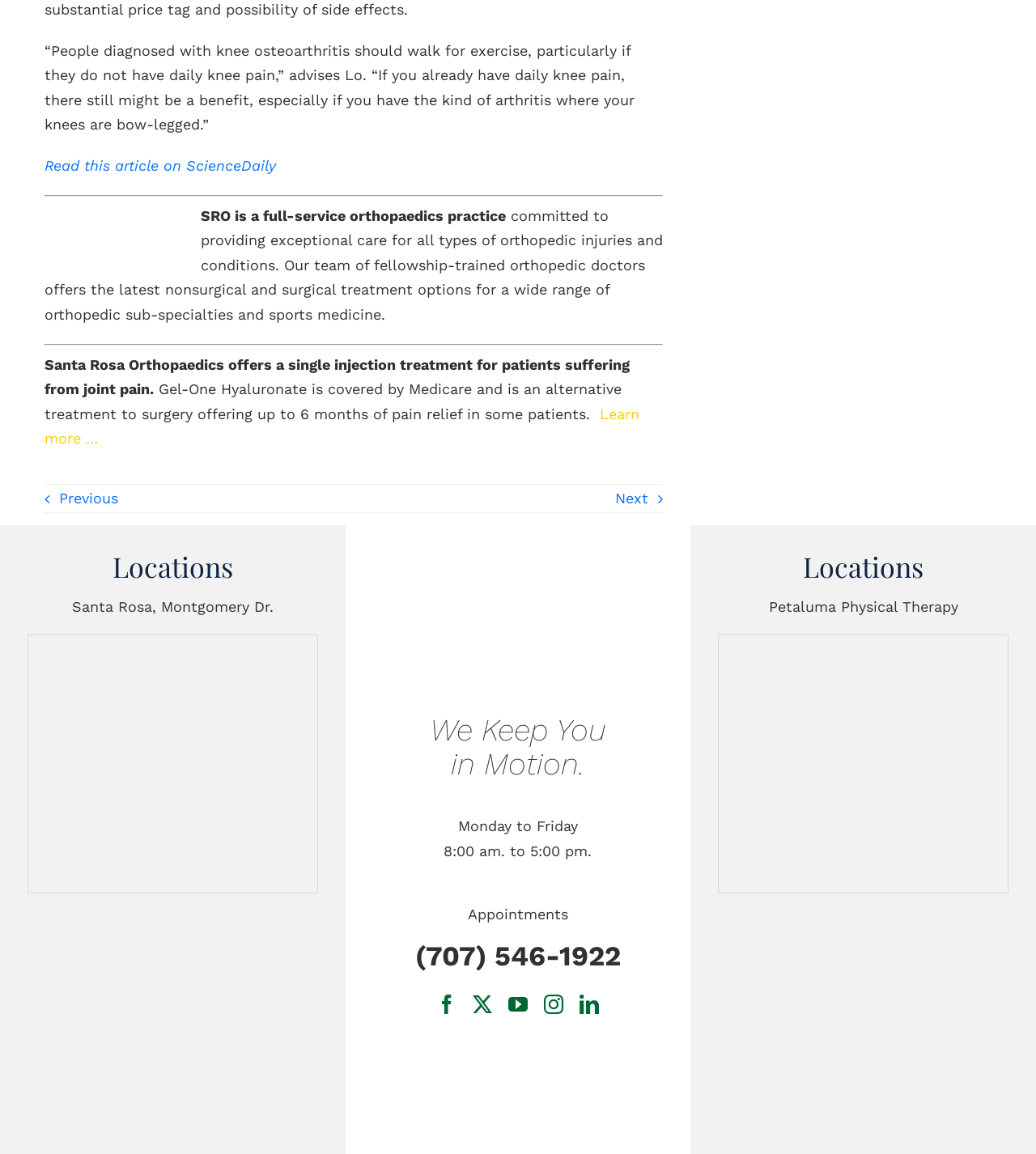Identify and provide the bounding box coordinates of the UI element described: "aria-label="twitter" title="X"". The coordinates should be formatted as [left, top, right, bottom], with each number being a float between 0 and 1.

[0.456, 0.862, 0.475, 0.879]